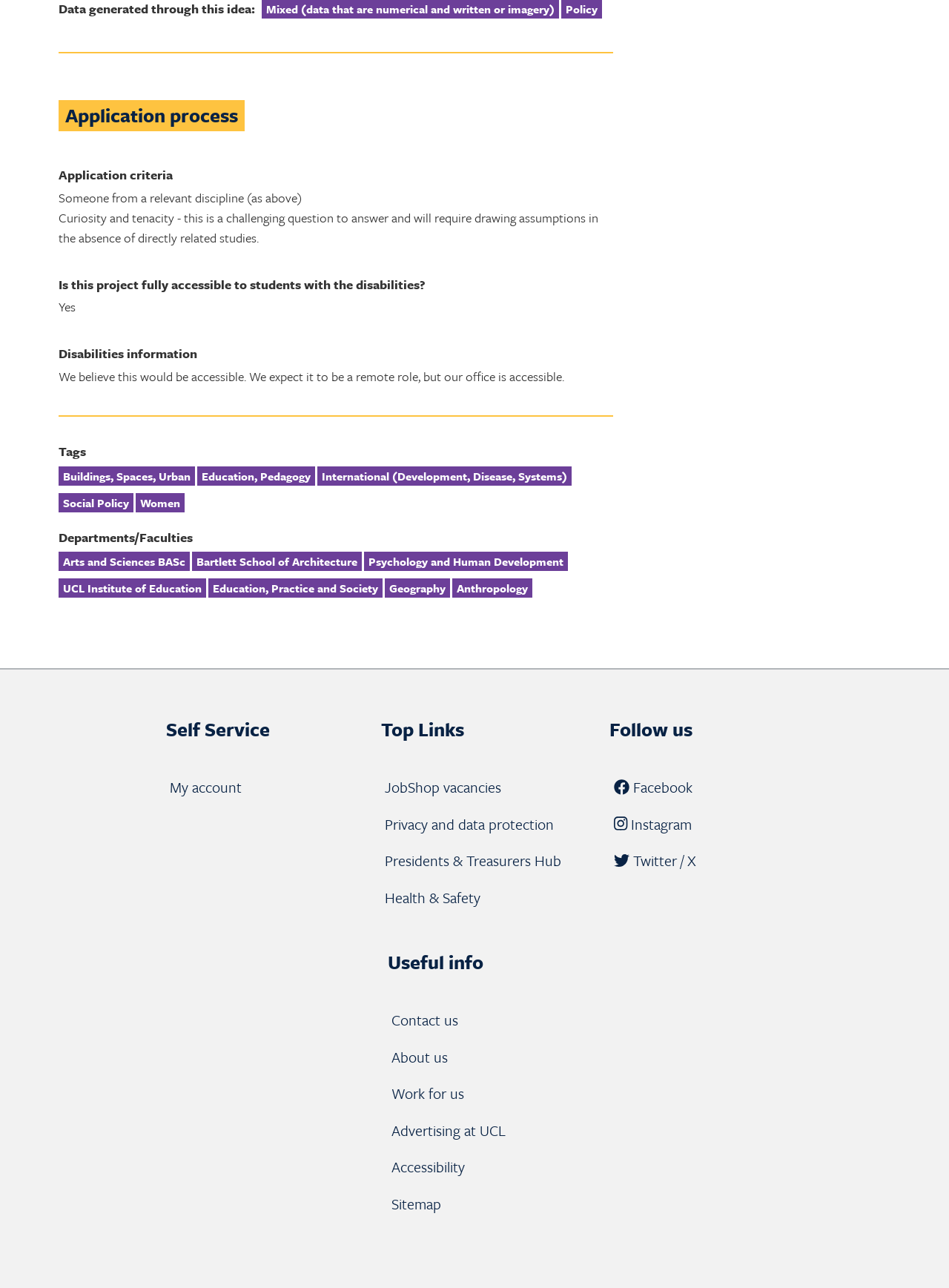What are the tags associated with this project?
Please answer the question with a single word or phrase, referencing the image.

5 tags